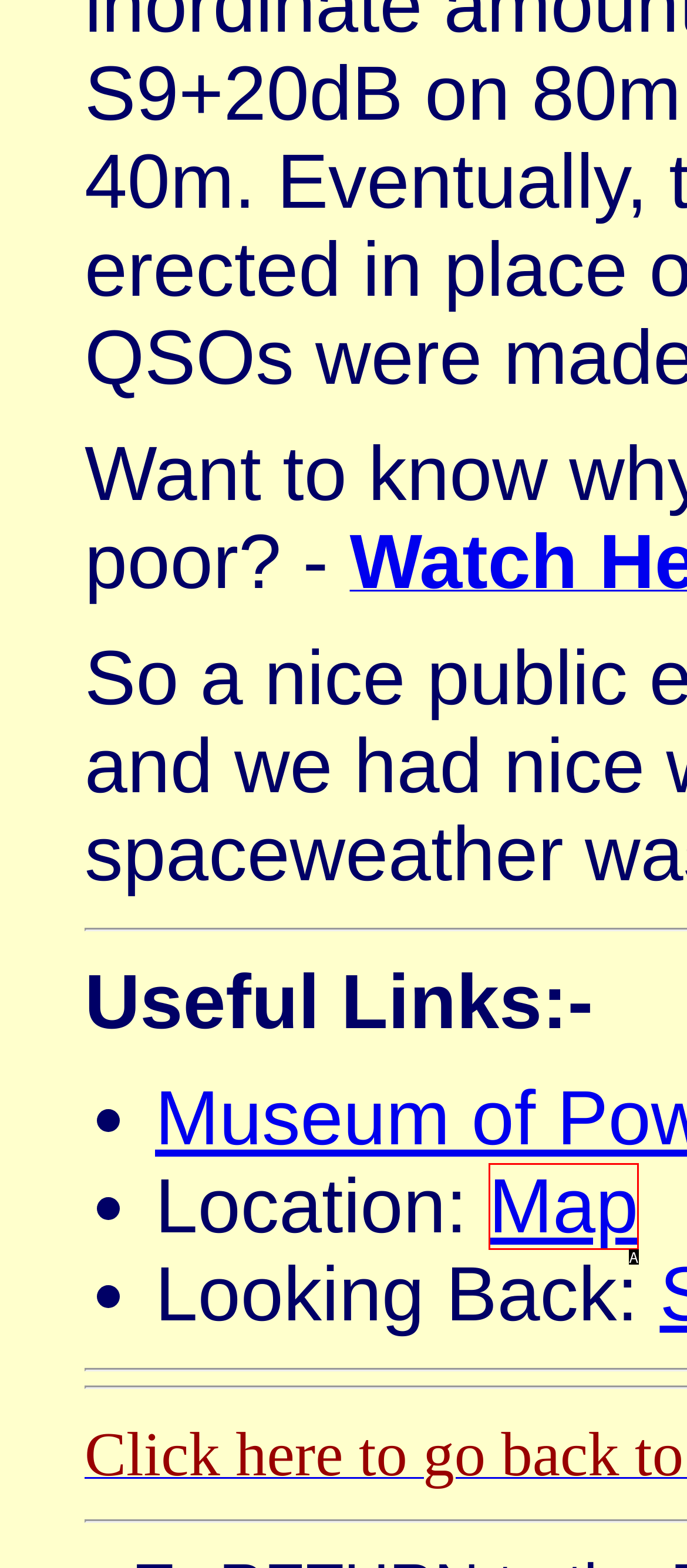Find the HTML element that corresponds to the description: Map. Indicate your selection by the letter of the appropriate option.

A